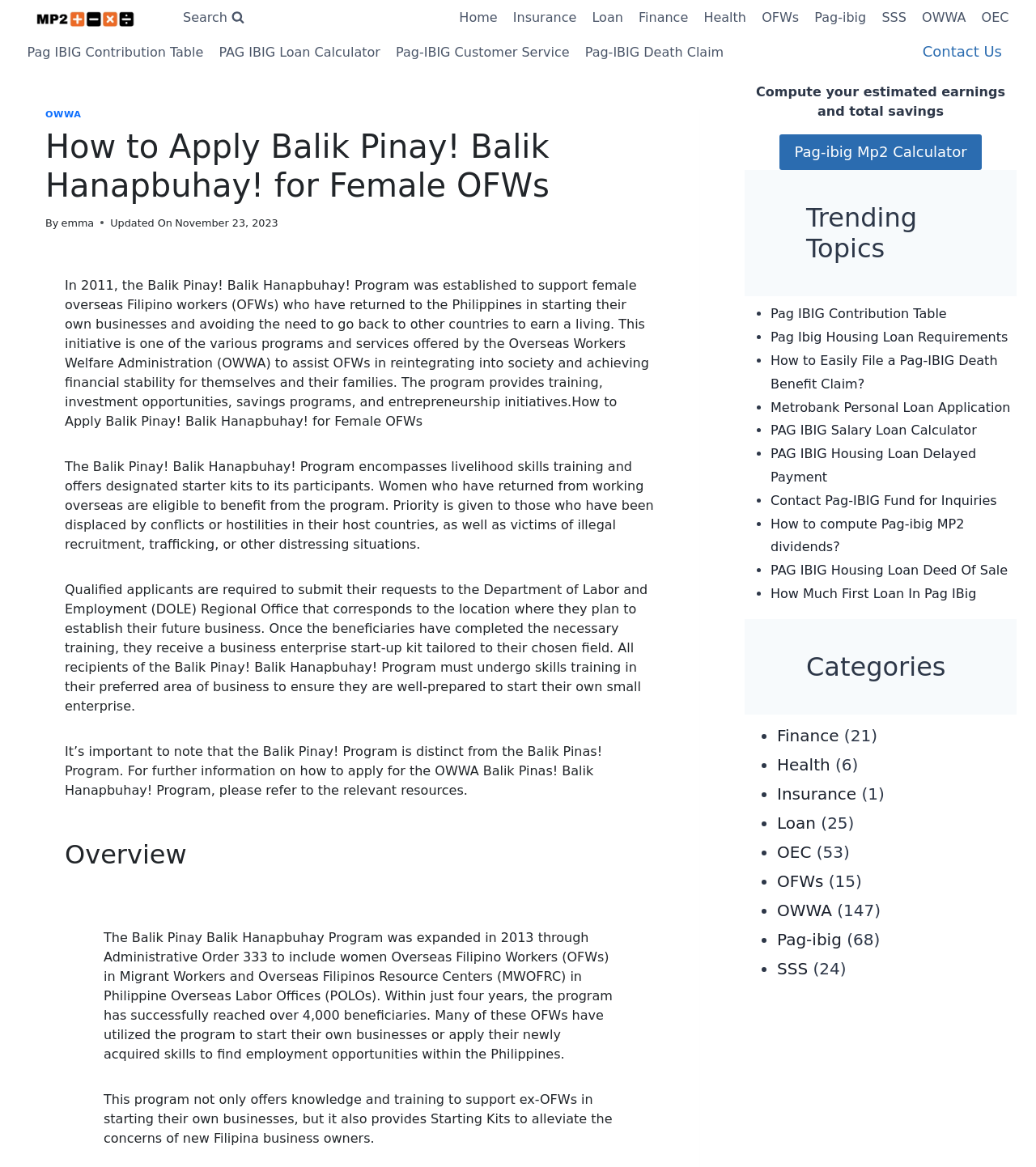Kindly determine the bounding box coordinates for the clickable area to achieve the given instruction: "Compute your estimated earnings and total savings".

[0.73, 0.072, 0.97, 0.102]